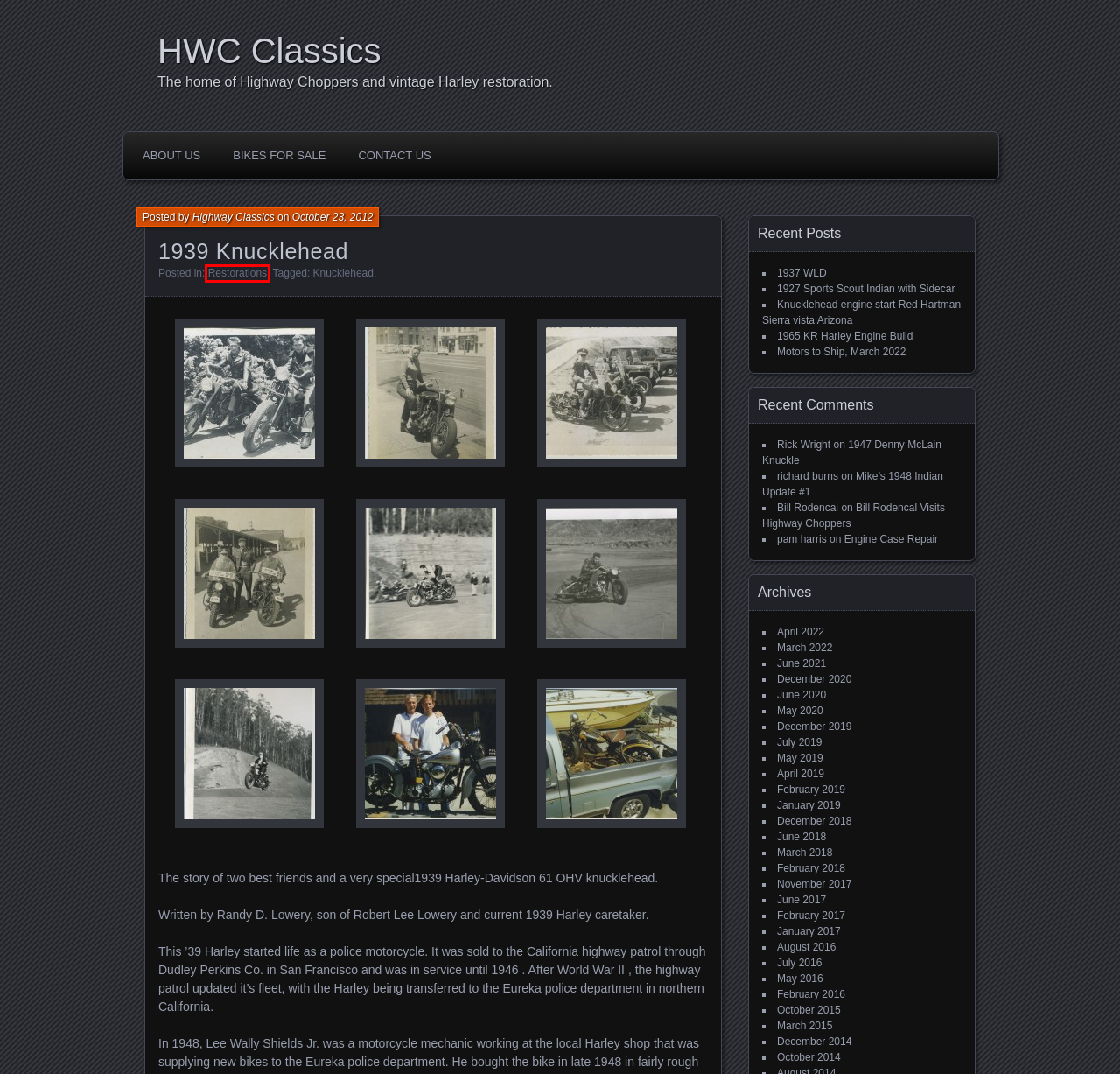You have a screenshot of a webpage with a red bounding box around an element. Choose the best matching webpage description that would appear after clicking the highlighted element. Here are the candidates:
A. Restorations | HWC Classics
B. October | 2015 | HWC Classics
C. June | 2018 | HWC Classics
D. January | 2019 | HWC Classics
E. May | 2020 | HWC Classics
F. 1947 Denny McLain Knuckle | HWC Classics
G. December | 2014 | HWC Classics
H. December | 2020 | HWC Classics

A